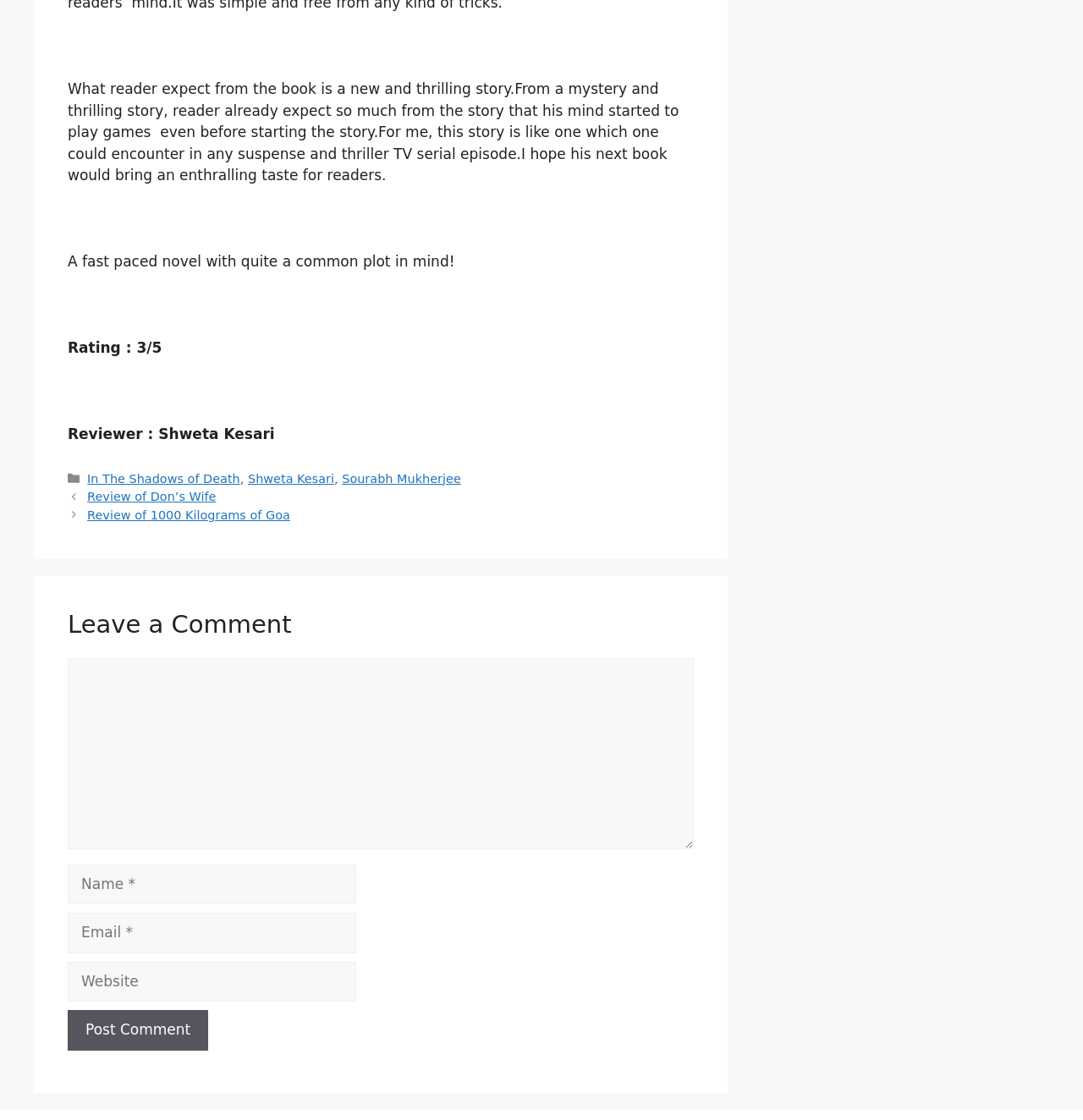Identify the bounding box coordinates for the element you need to click to achieve the following task: "Write a comment in the 'Comment' field". The coordinates must be four float values ranging from 0 to 1, formatted as [left, top, right, bottom].

[0.062, 0.588, 0.641, 0.759]